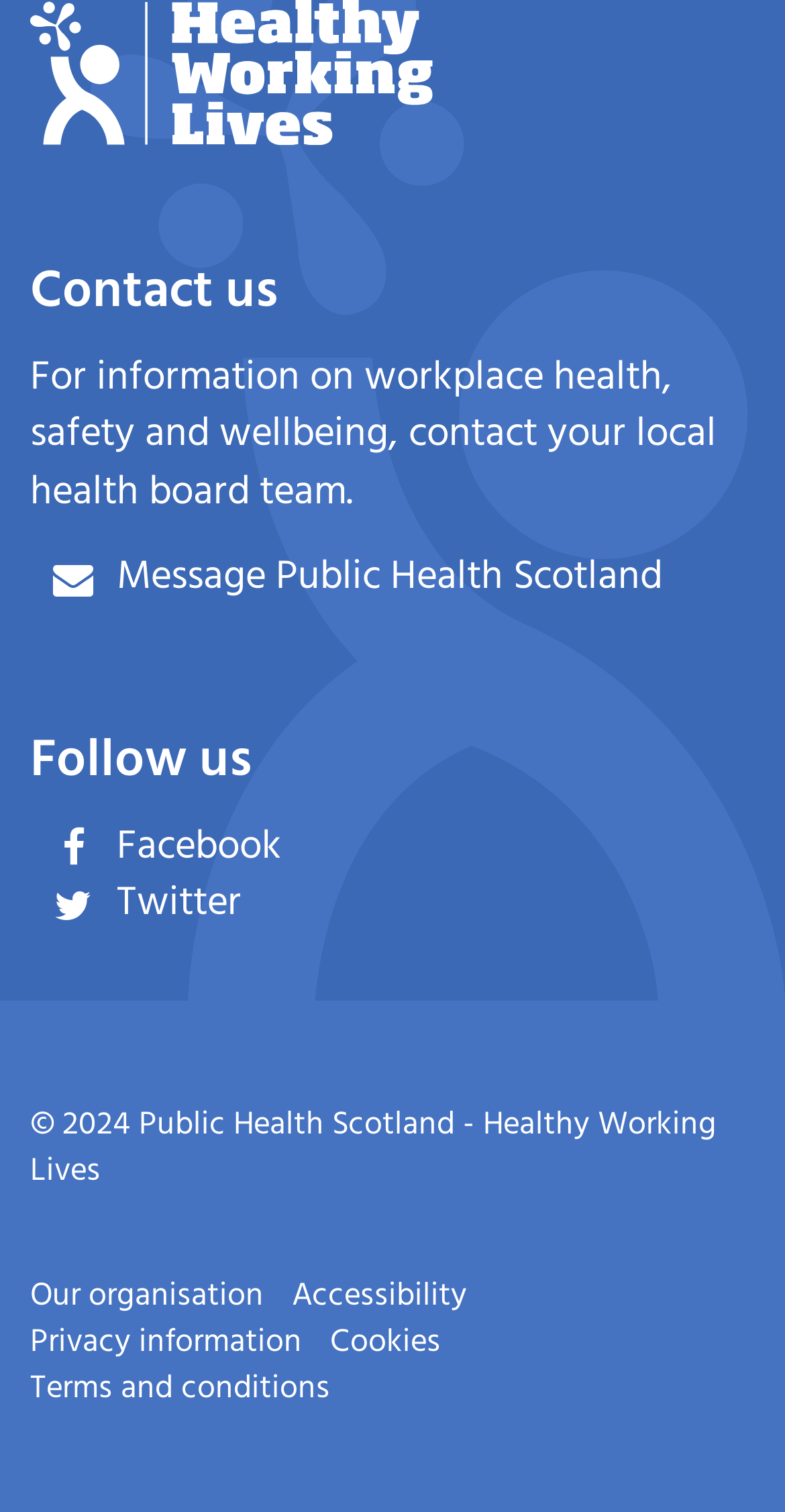What is the organization behind Healthy Working Lives?
Refer to the screenshot and deliver a thorough answer to the question presented.

I inferred this answer by looking at the copyright information at the bottom of the webpage, which states '© 2024 Public Health Scotland - Healthy Working Lives'. This suggests that Public Health Scotland is the organization behind Healthy Working Lives.